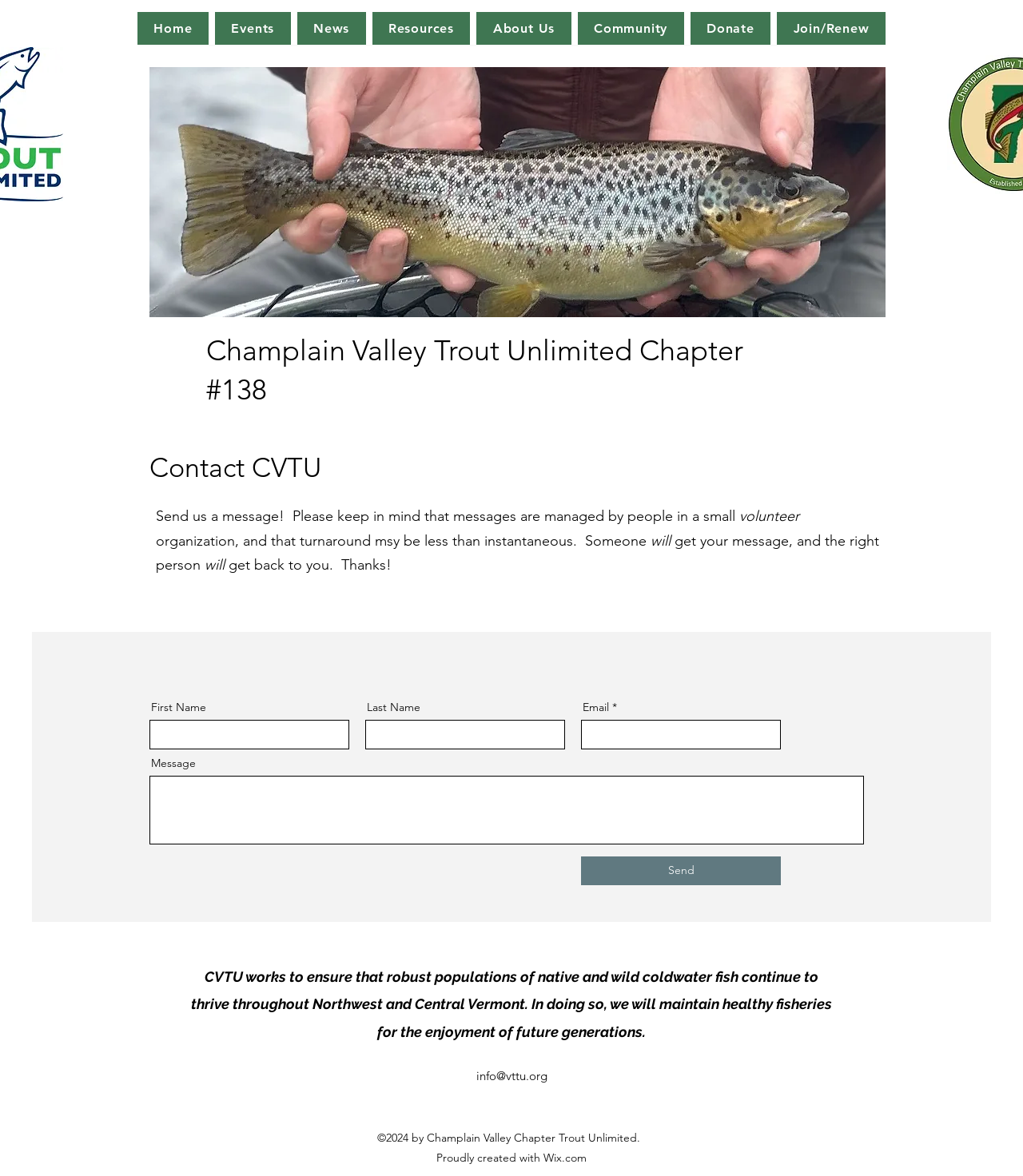What is the name of the organization?
Provide an in-depth and detailed answer to the question.

The name of the organization is mentioned in the heading 'Champlain Valley Trout Unlimited Chapter #138' on the webpage.